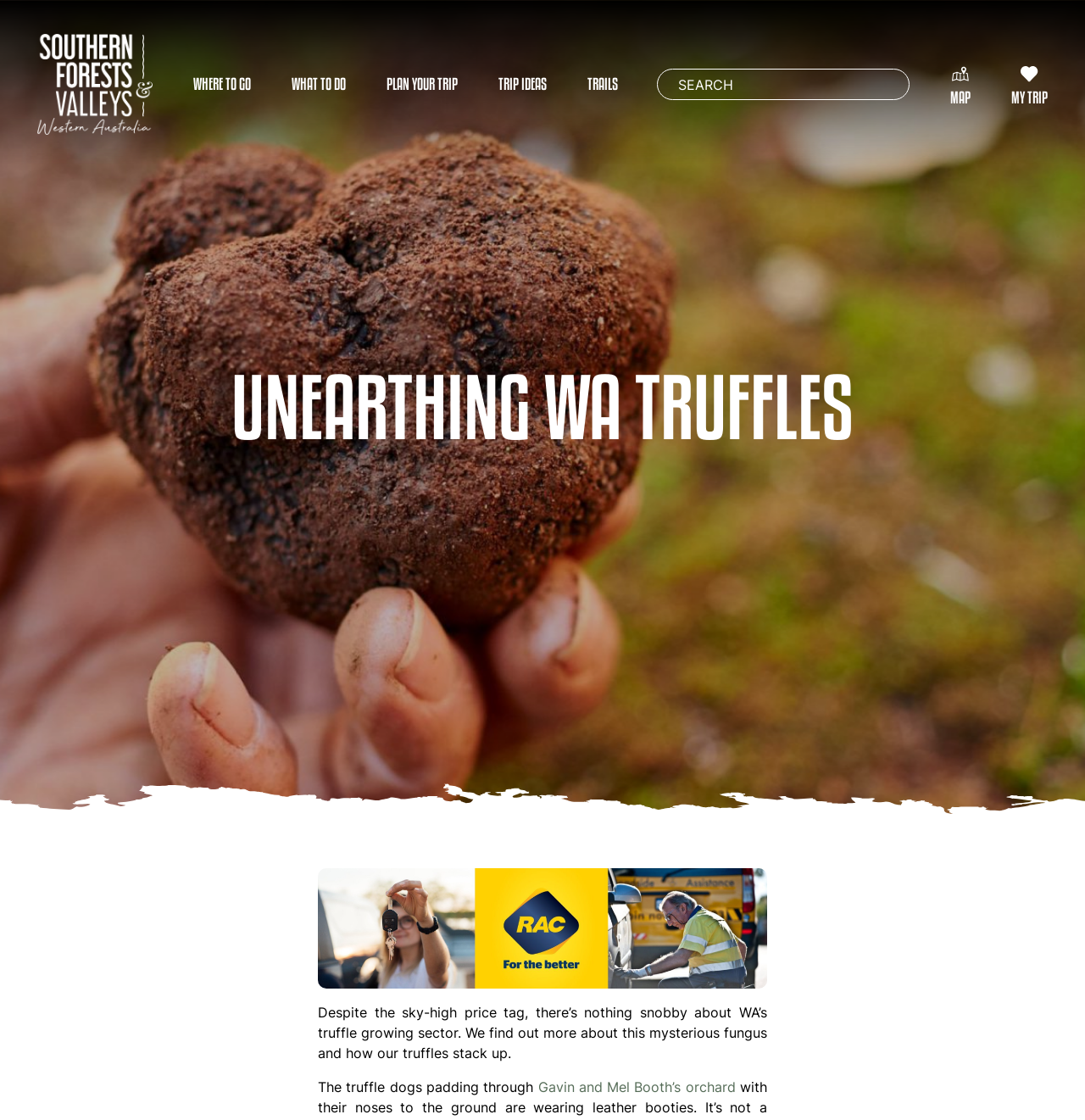Identify the bounding box coordinates of the region that needs to be clicked to carry out this instruction: "Go to Southern Forests & Valleys". Provide these coordinates as four float numbers ranging from 0 to 1, i.e., [left, top, right, bottom].

[0.034, 0.03, 0.141, 0.121]